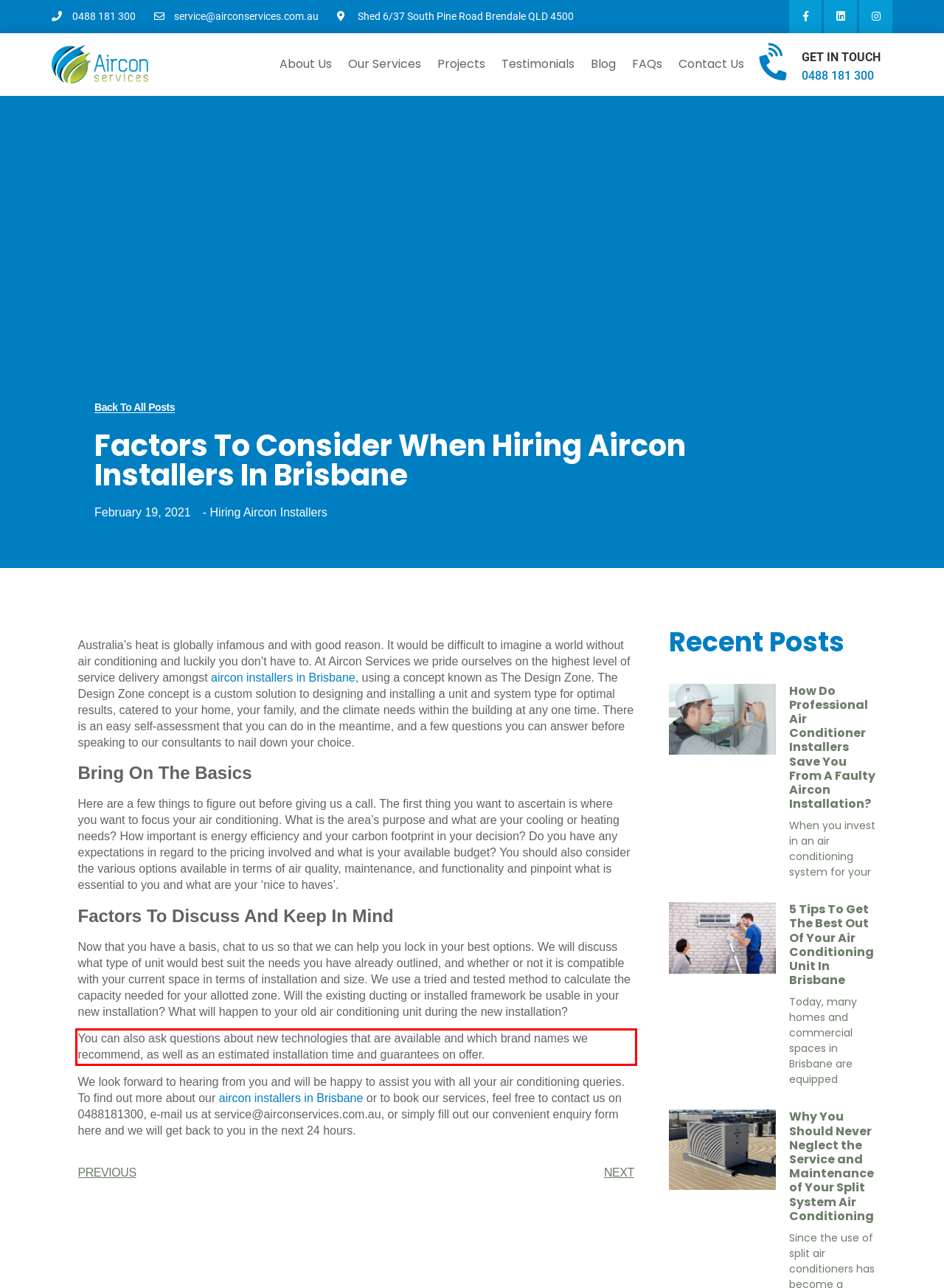You are provided with a screenshot of a webpage that includes a UI element enclosed in a red rectangle. Extract the text content inside this red rectangle.

You can also ask questions about new technologies that are available and which brand names we recommend, as well as an estimated installation time and guarantees on offer.